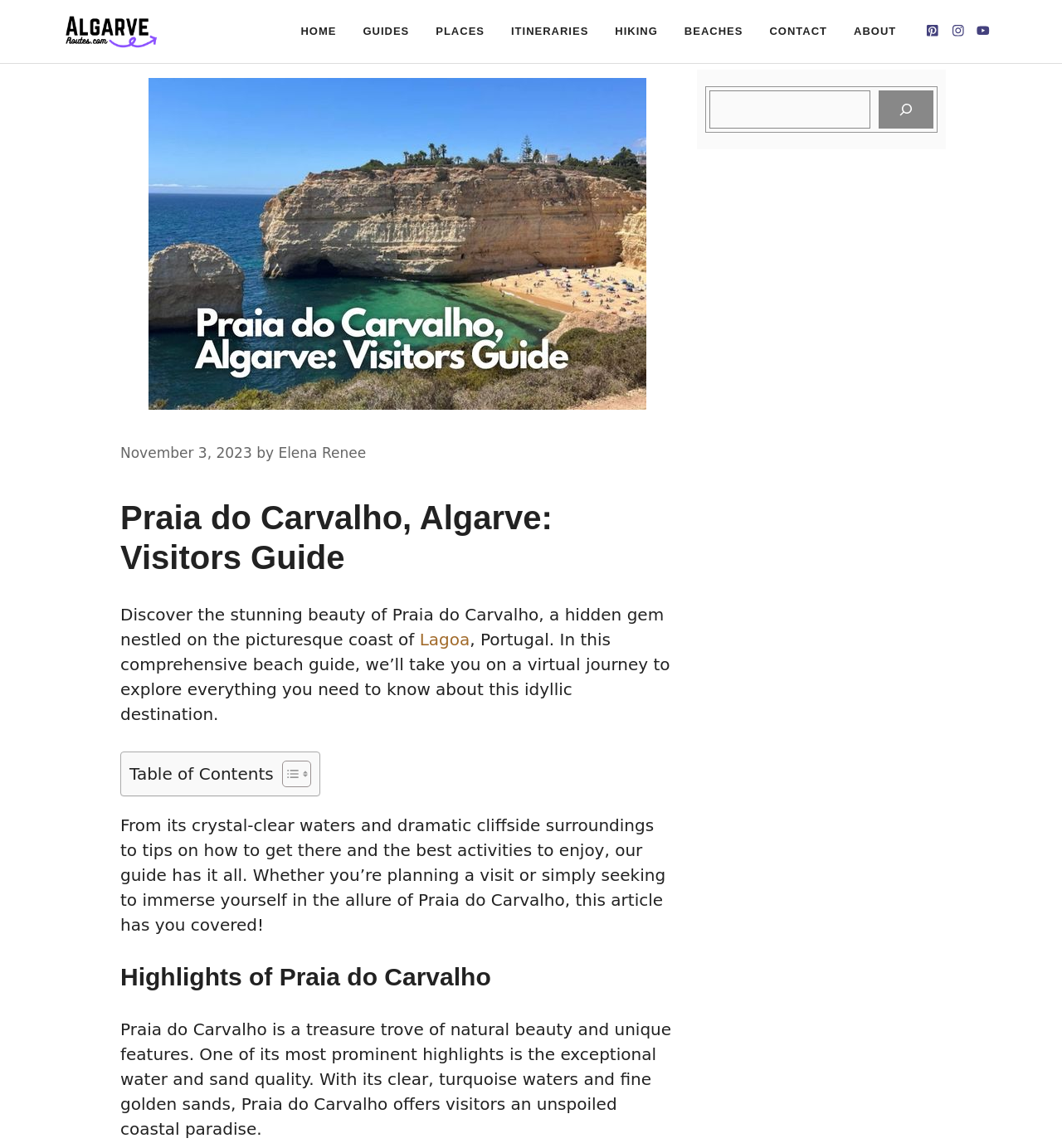Carefully examine the image and provide an in-depth answer to the question: What is the location of Praia do Carvalho?

I found the answer by reading the introductory paragraph, which mentions that Praia do Carvalho is a hidden gem nestled on the picturesque coast of Lagoa, Portugal.